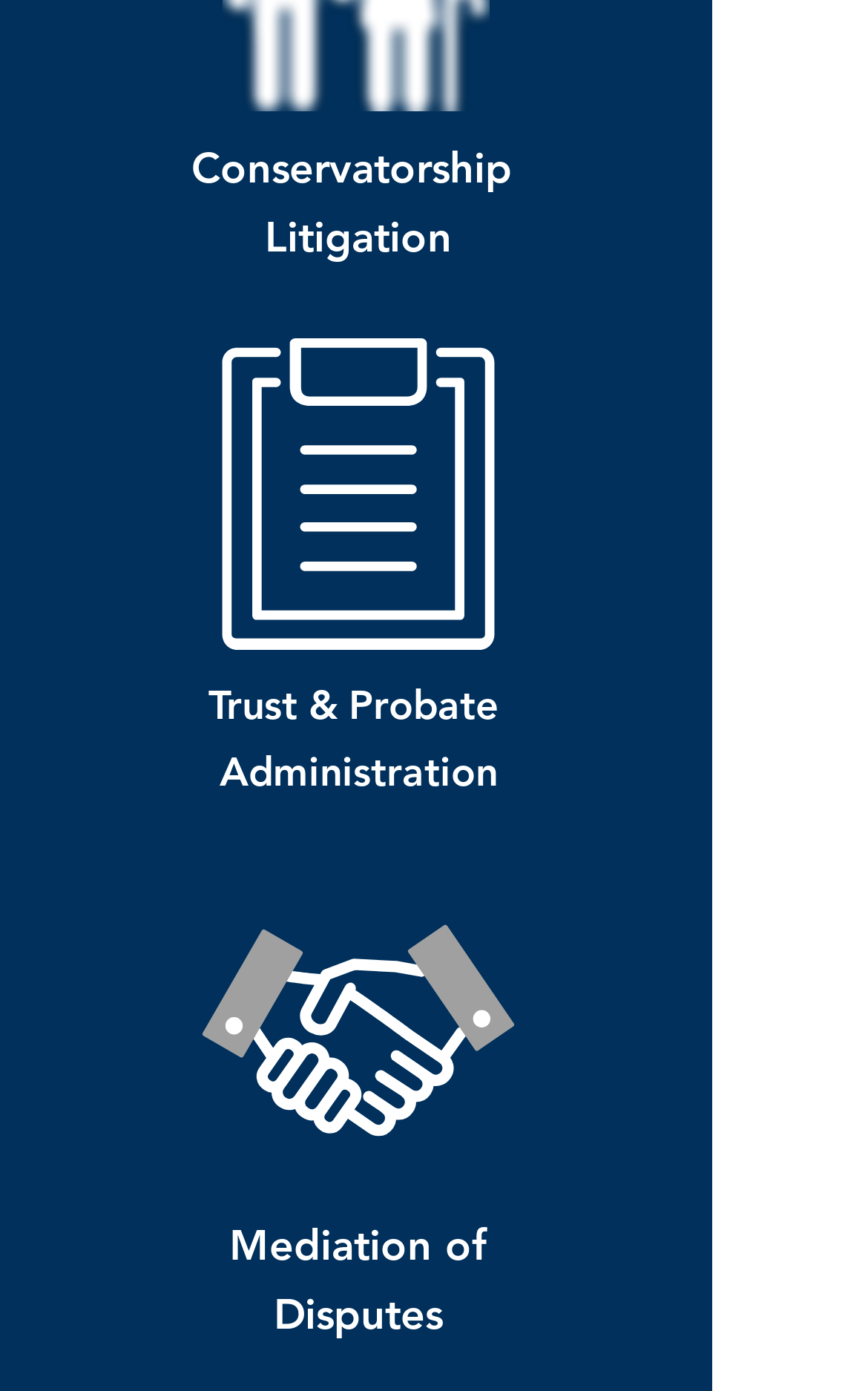Determine the bounding box of the UI component based on this description: "Disputes". The bounding box coordinates should be four float values between 0 and 1, i.e., [left, top, right, bottom].

[0.315, 0.924, 0.51, 0.965]